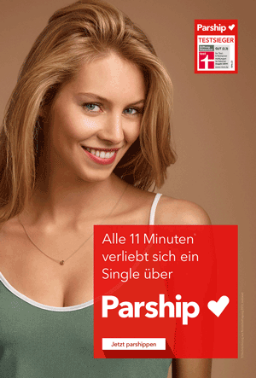Answer the question in a single word or phrase:
What is the call-to-action in the image?

Jetzt parshippen